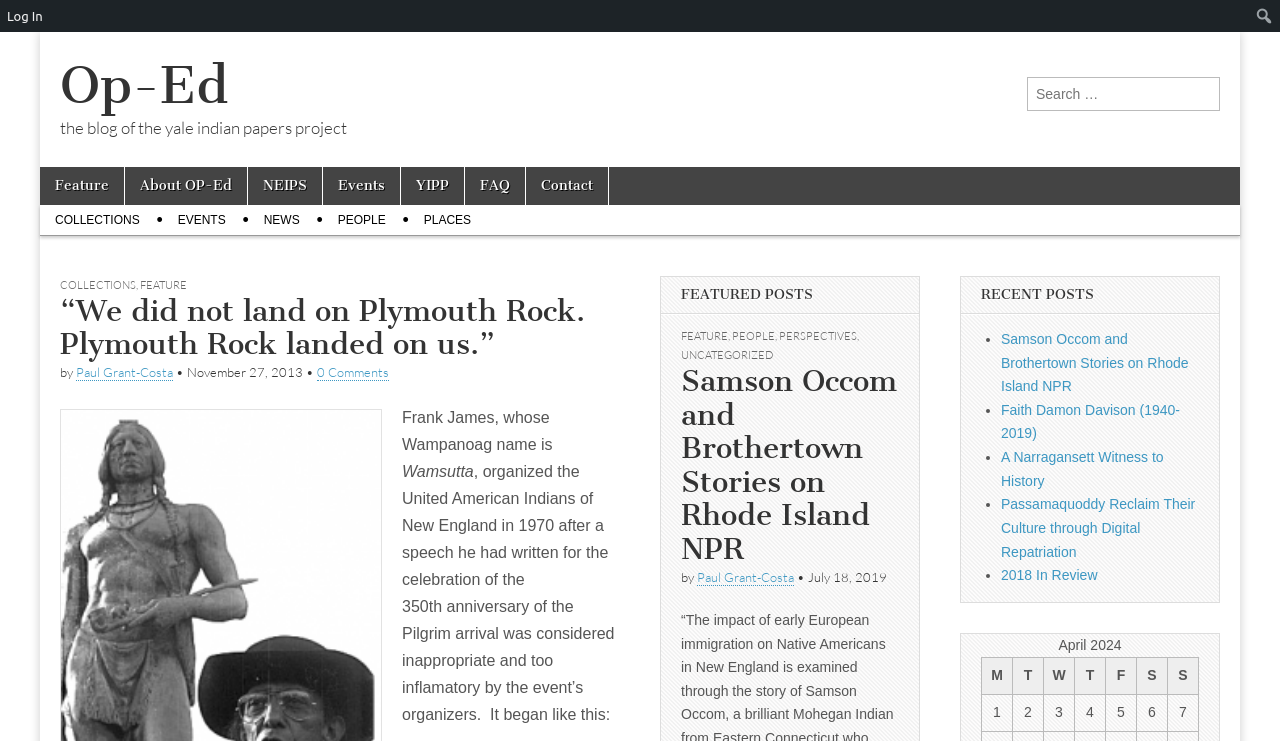Using the details in the image, give a detailed response to the question below:
What is the title of the recent post about Samson Occom?

The title of the recent post about Samson Occom can be found in the link element 'Samson Occom and Brothertown Stories on Rhode Island NPR' which is located under the heading 'RECENT POSTS'.